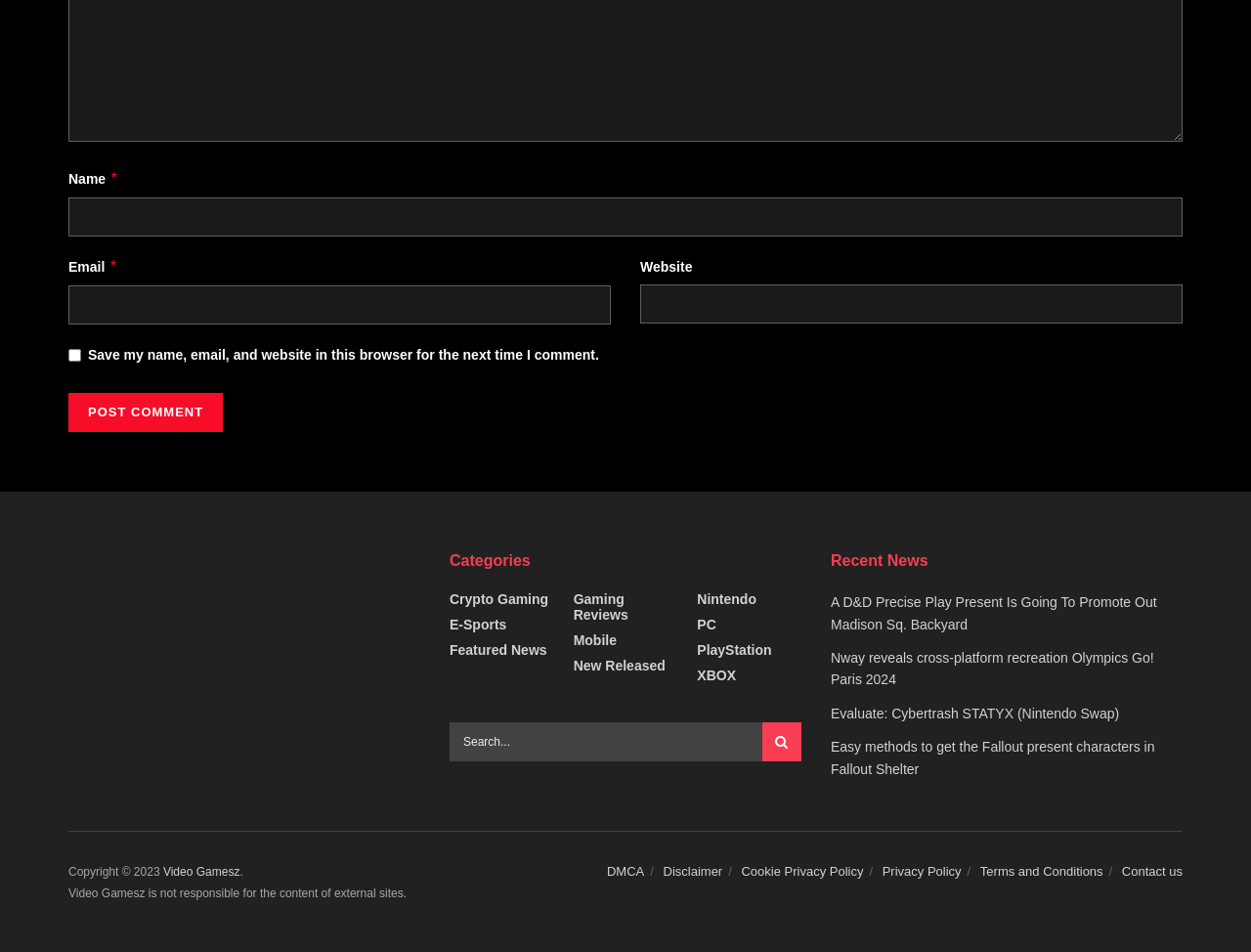Given the element description "parent_node: Email * aria-describedby="email-notes" name="email"" in the screenshot, predict the bounding box coordinates of that UI element.

[0.055, 0.296, 0.488, 0.337]